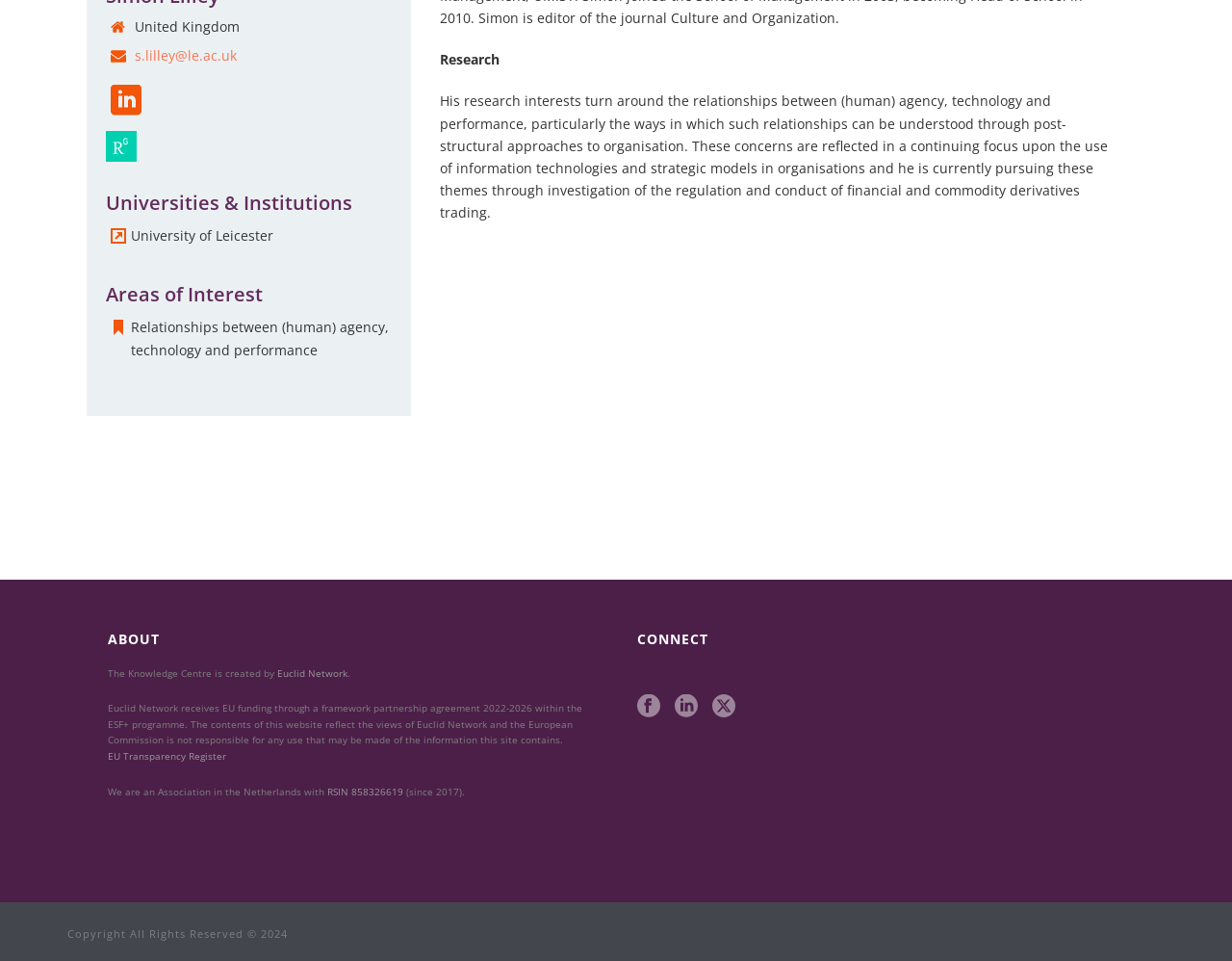Determine the bounding box for the UI element as described: "Euclid Network". The coordinates should be represented as four float numbers between 0 and 1, formatted as [left, top, right, bottom].

[0.225, 0.693, 0.282, 0.707]